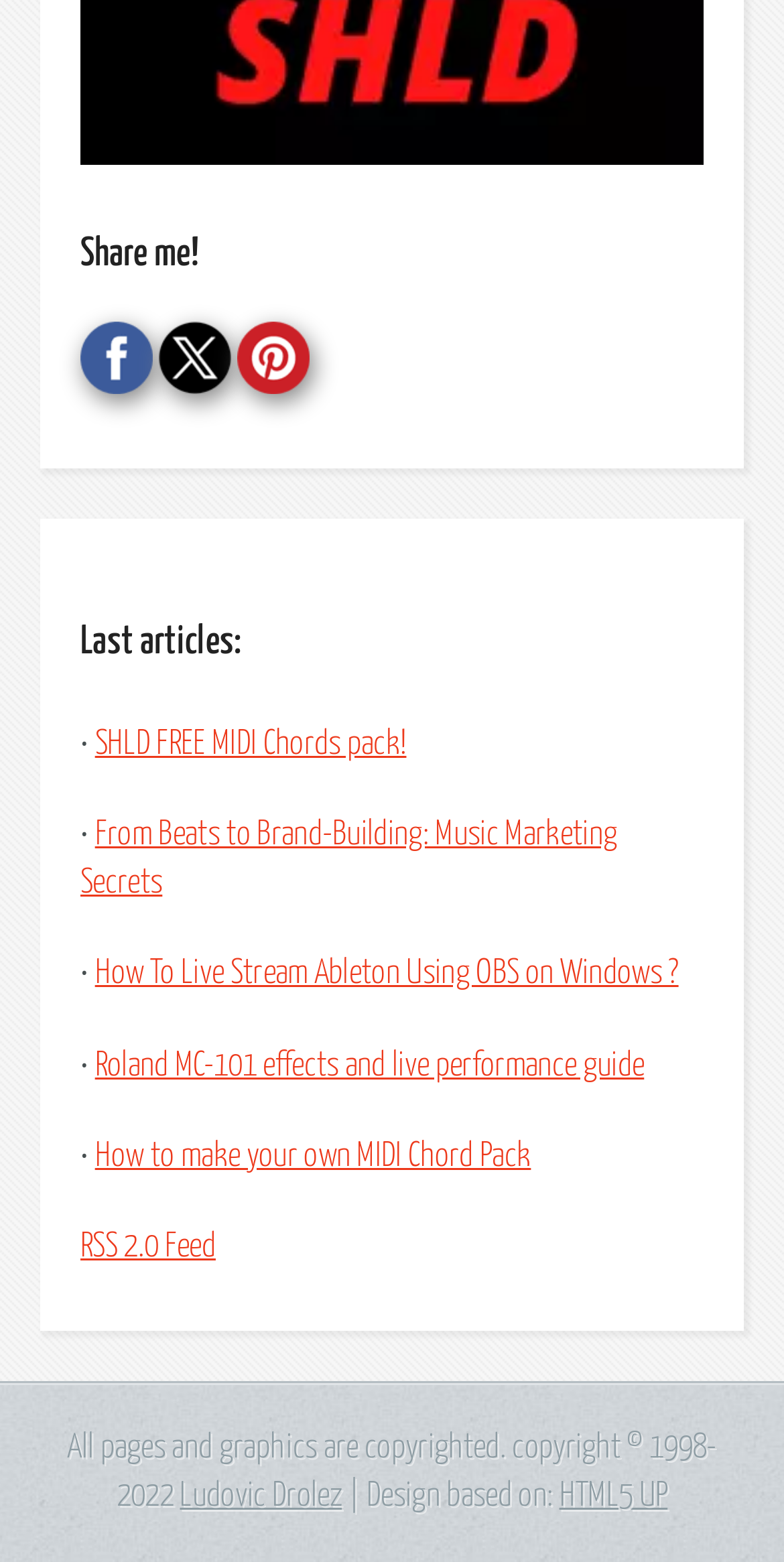Provide the bounding box coordinates for the area that should be clicked to complete the instruction: "Learn about the website's copyright information".

[0.086, 0.916, 0.914, 0.968]